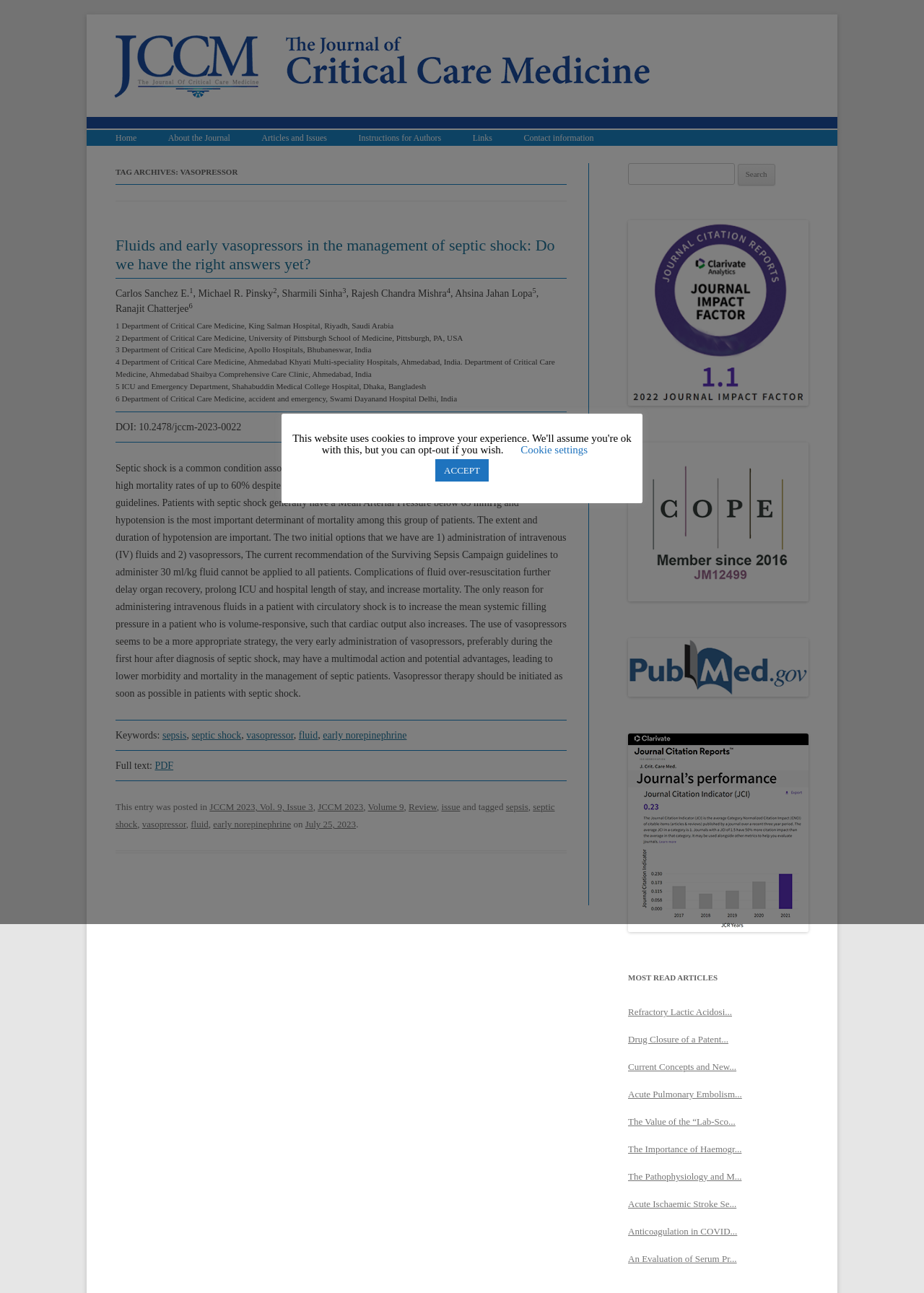Answer this question using a single word or a brief phrase:
What is the topic of the article?

Fluids and early vasopressors in septic shock